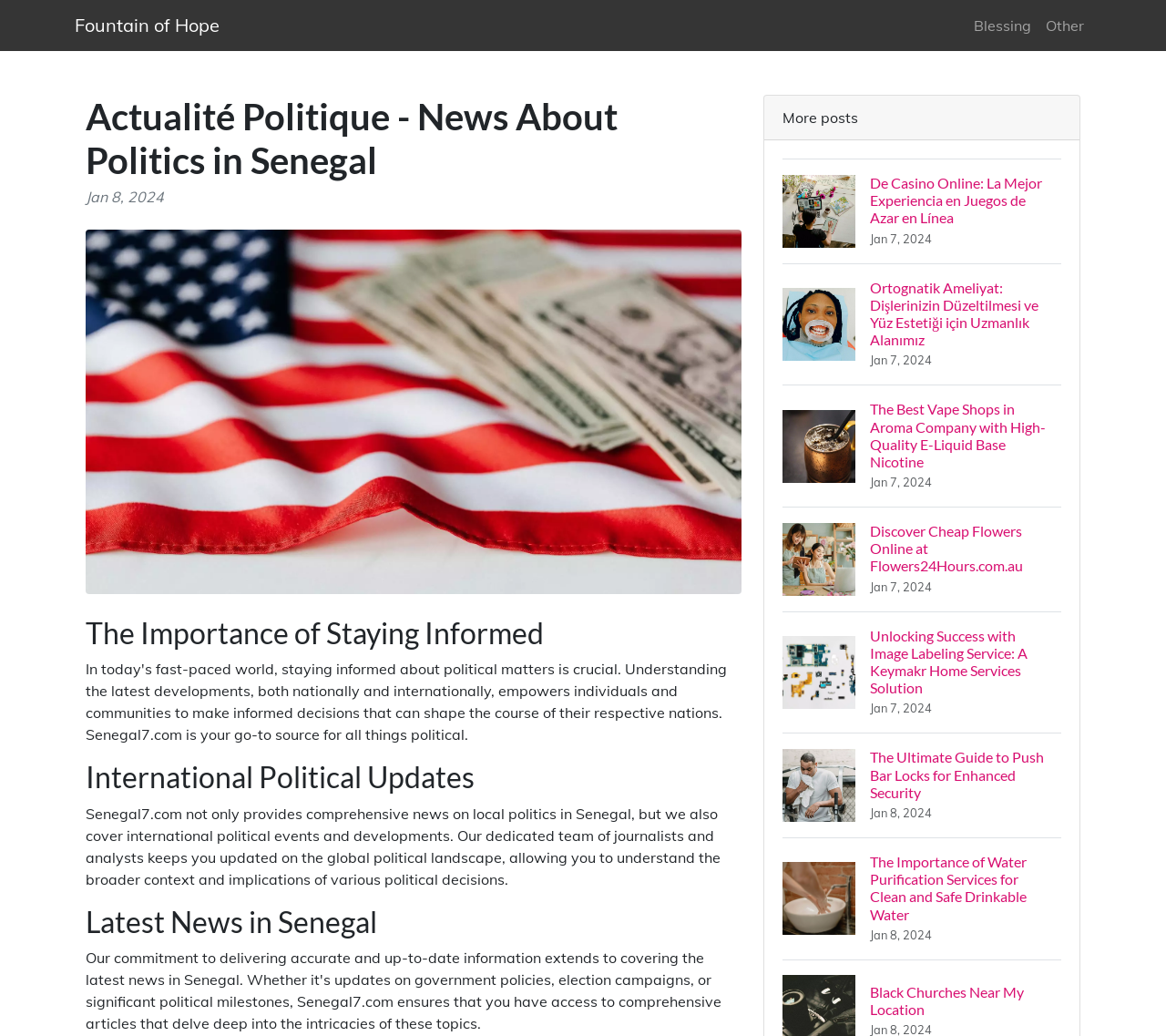Please specify the bounding box coordinates of the clickable region necessary for completing the following instruction: "View the image of 'Ortognatik Ameliyat: Dişlerinizin Düzeltilmesi ve Yüz Estetiği için Uzmanlık Alanımız'". The coordinates must consist of four float numbers between 0 and 1, i.e., [left, top, right, bottom].

[0.671, 0.278, 0.734, 0.348]